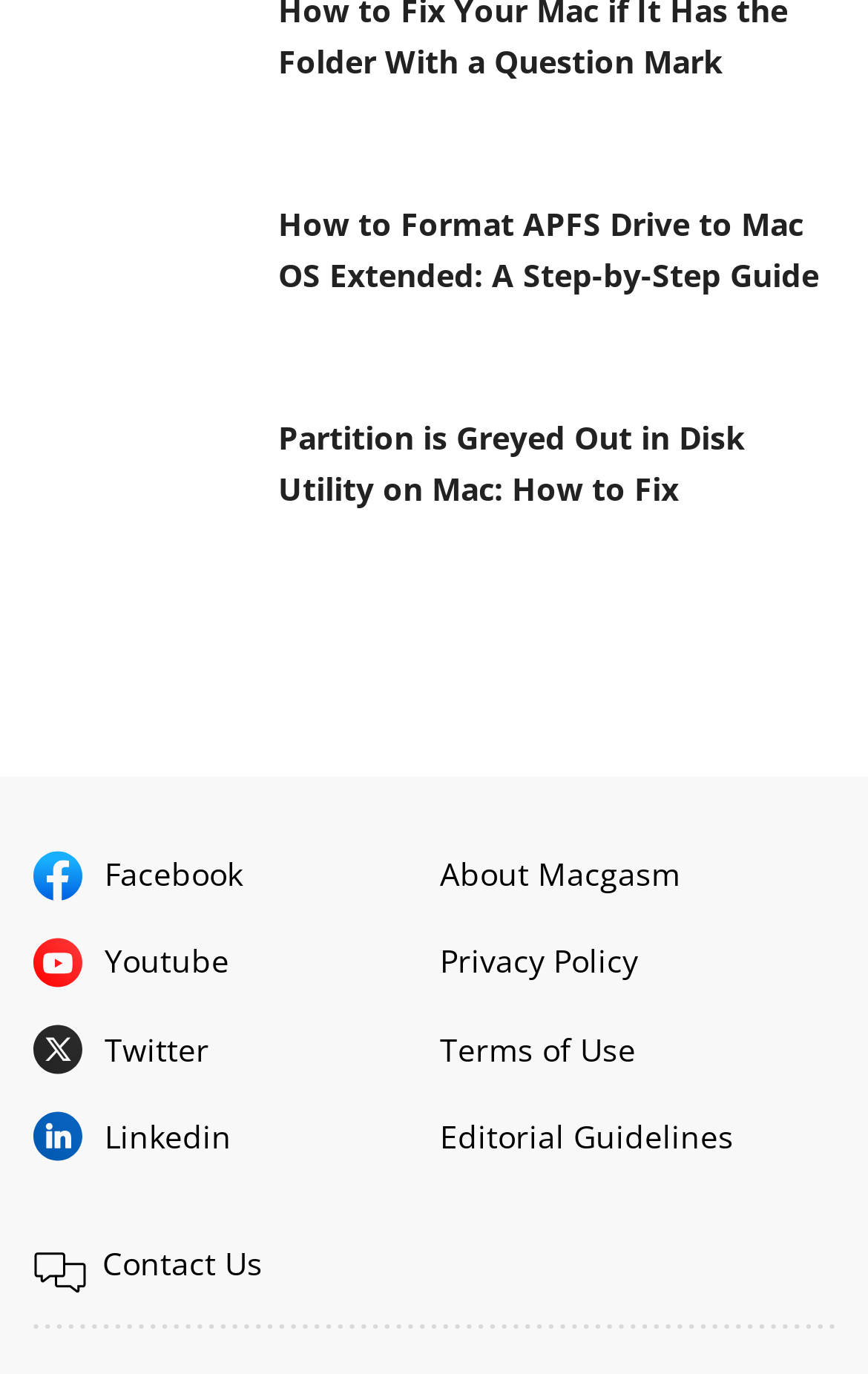Locate the bounding box coordinates of the area you need to click to fulfill this instruction: 'Read the article about partition being greyed out in Disk Utility'. The coordinates must be in the form of four float numbers ranging from 0 to 1: [left, top, right, bottom].

[0.321, 0.303, 0.859, 0.371]